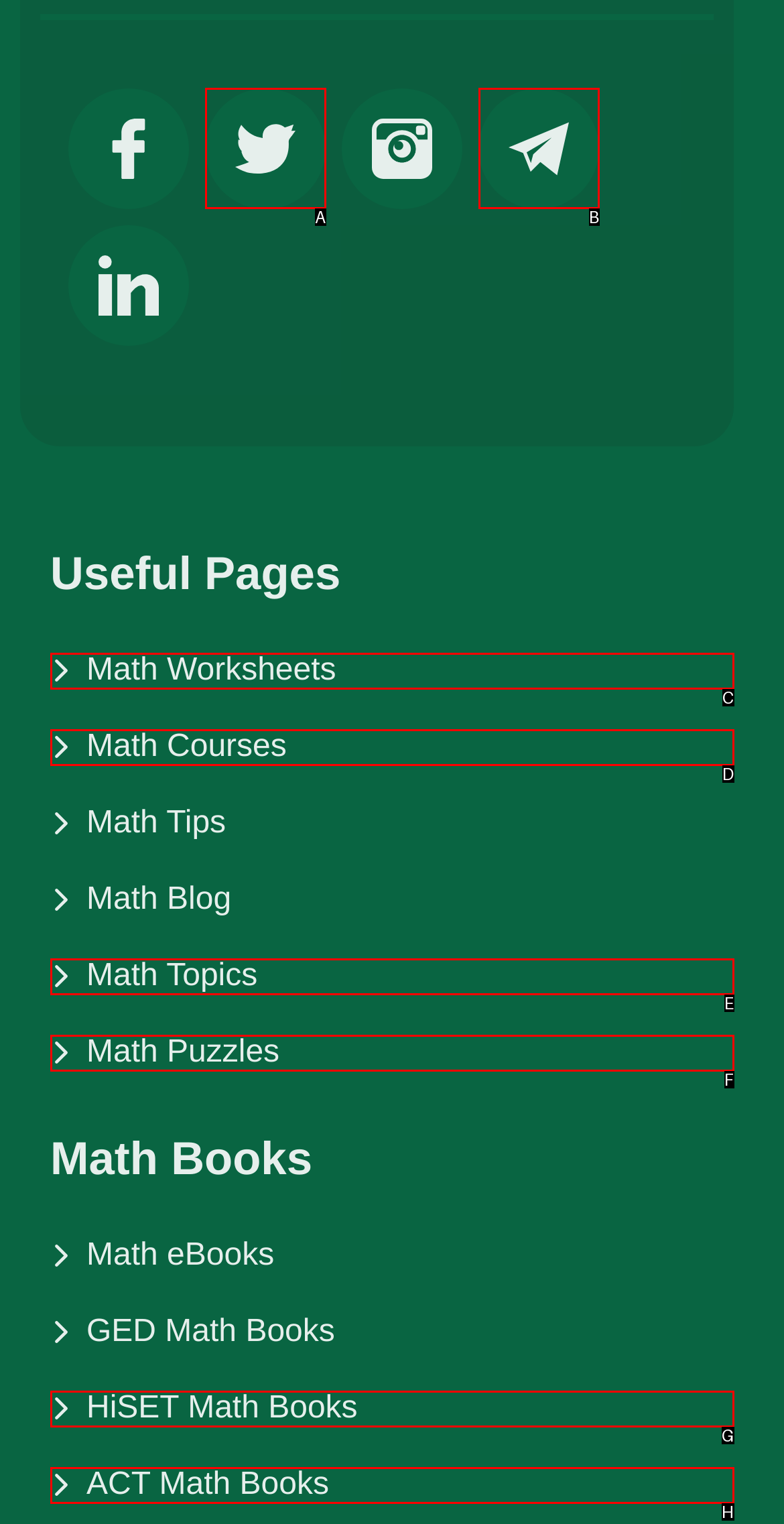Please select the letter of the HTML element that fits the description: Math Puzzles. Answer with the option's letter directly.

F